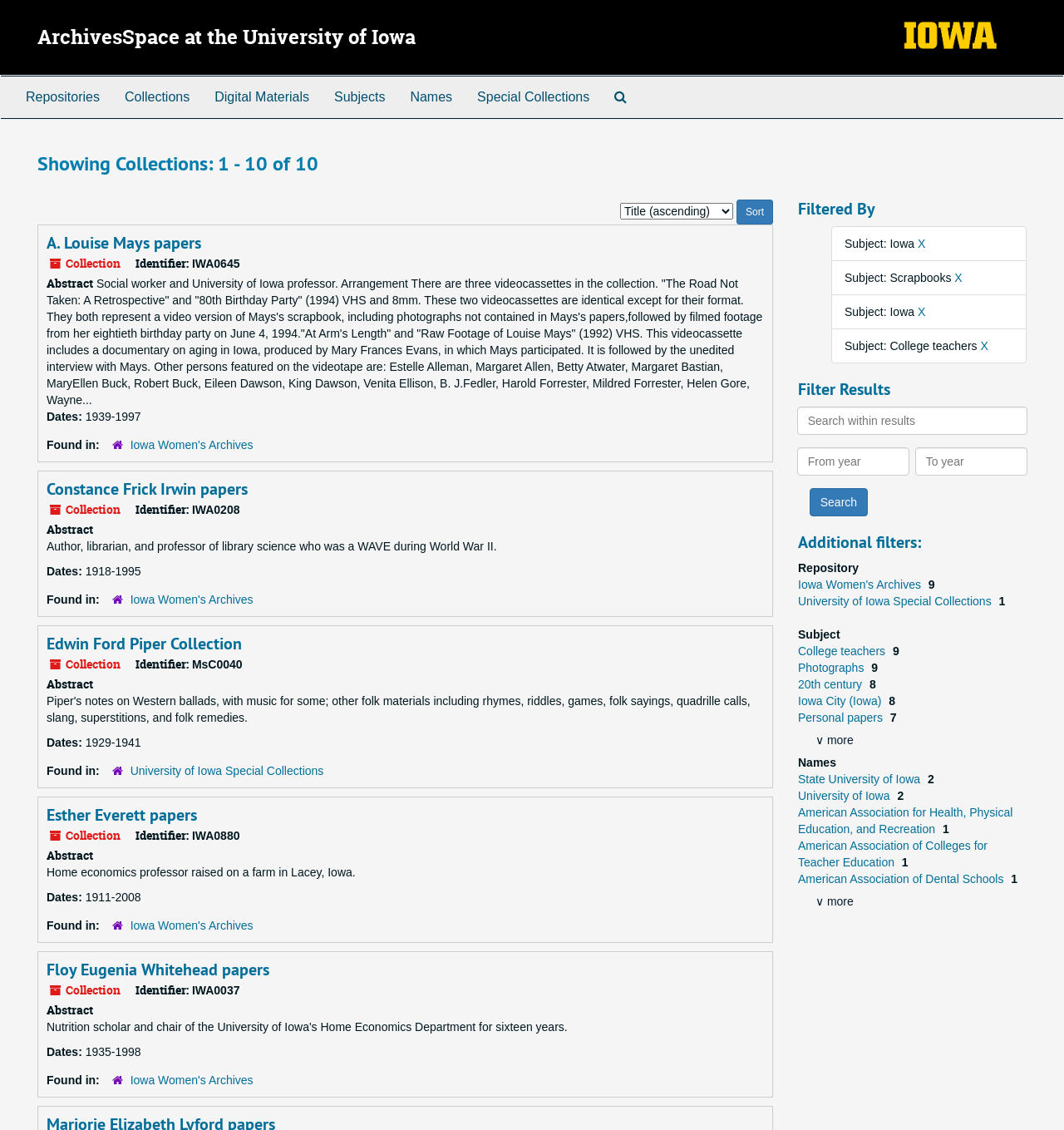Identify and extract the main heading of the webpage.

ArchivesSpace at the University of Iowa